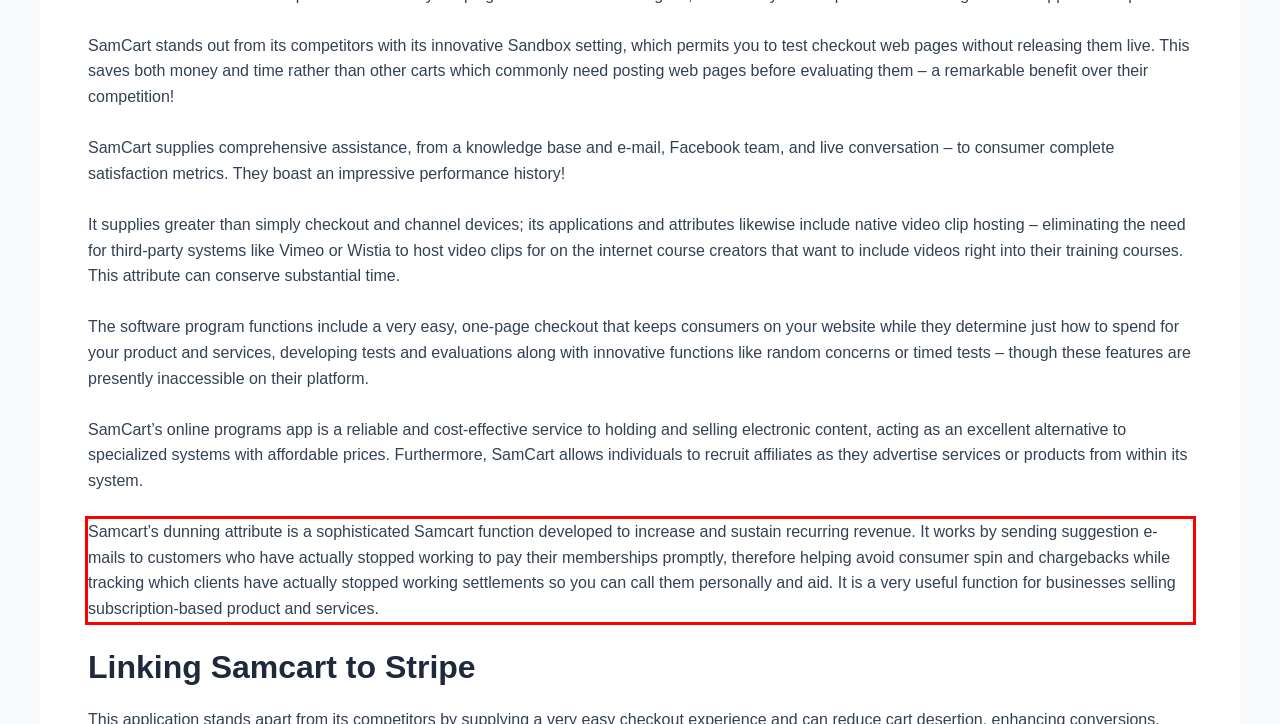Identify the text inside the red bounding box on the provided webpage screenshot by performing OCR.

Samcart’s dunning attribute is a sophisticated Samcart function developed to increase and sustain recurring revenue. It works by sending suggestion e-mails to customers who have actually stopped working to pay their memberships promptly, therefore helping avoid consumer spin and chargebacks while tracking which clients have actually stopped working settlements so you can call them personally and aid. It is a very useful function for businesses selling subscription-based product and services.